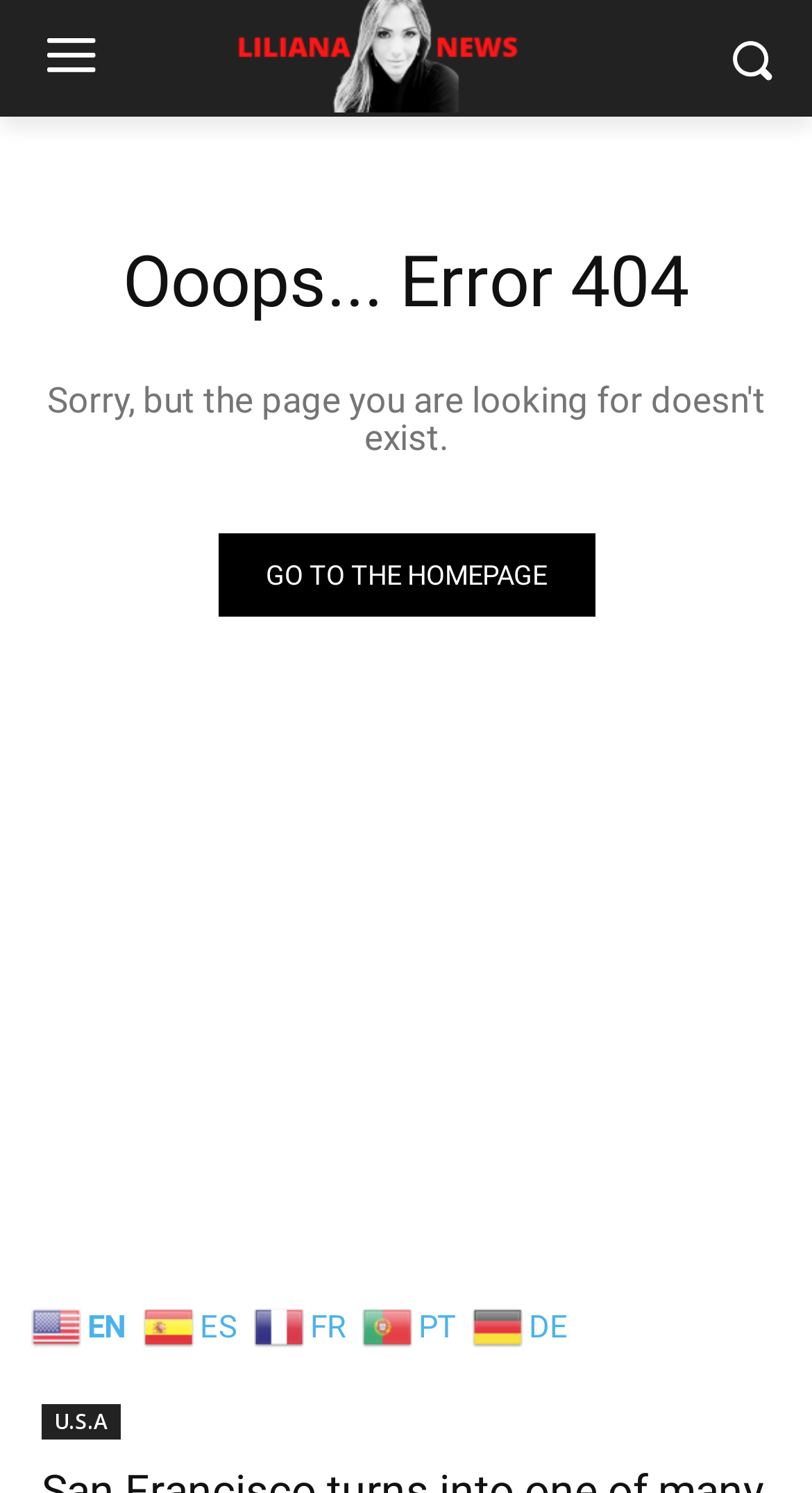Extract the bounding box coordinates for the HTML element that matches this description: "EN". The coordinates should be four float numbers between 0 and 1, i.e., [left, top, right, bottom].

[0.038, 0.876, 0.169, 0.898]